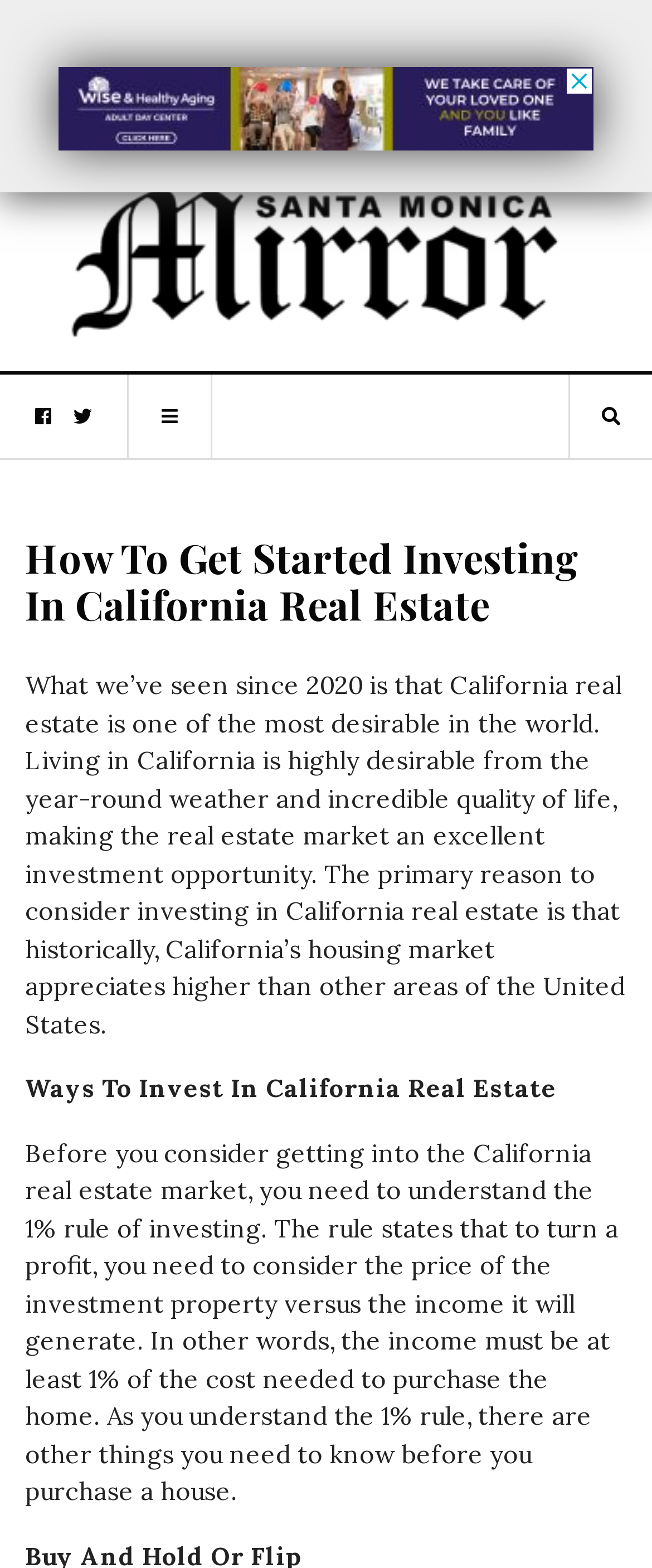Generate the main heading text from the webpage.

How To Get Started Investing In California Real Estate 